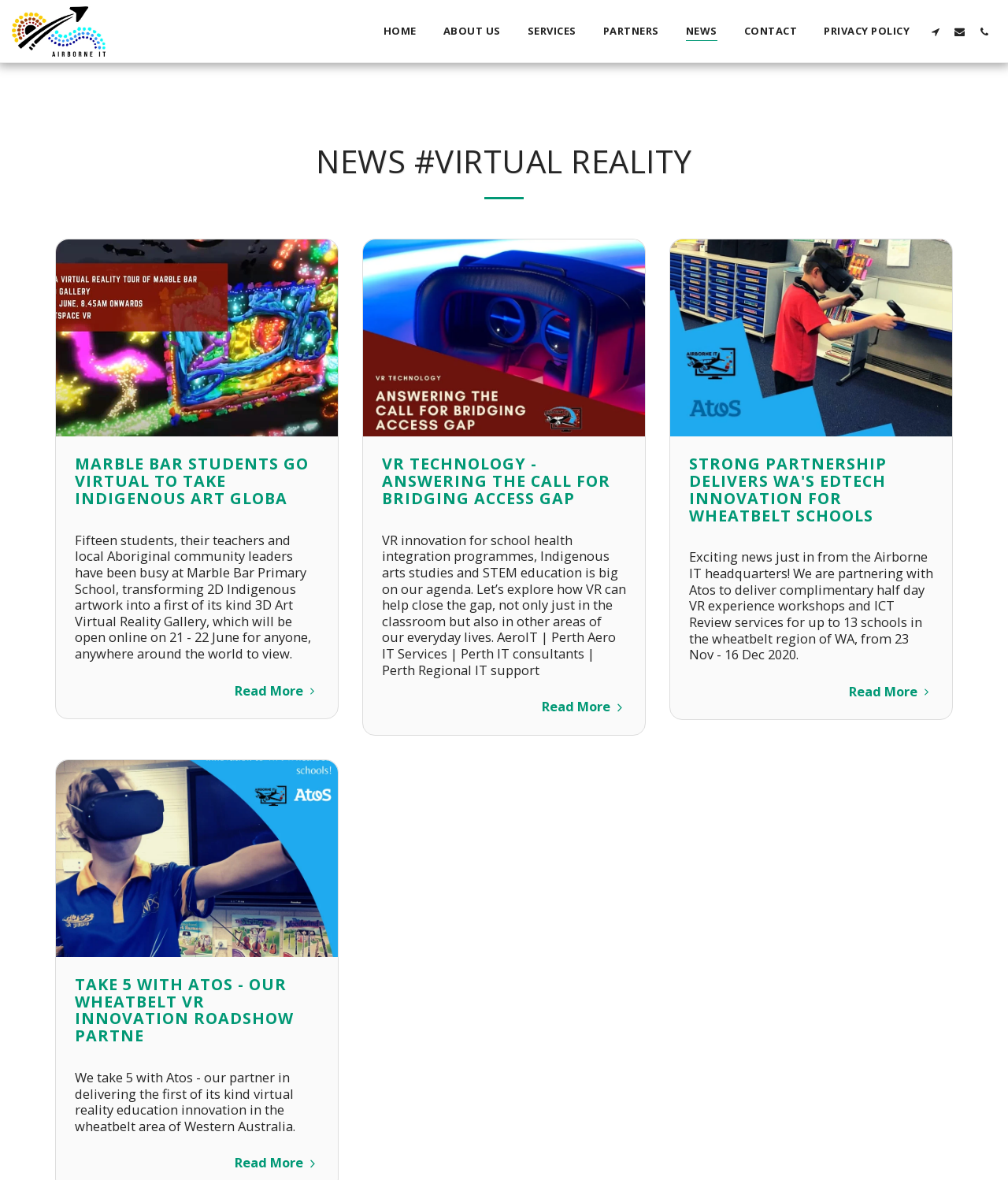Identify and provide the main heading of the webpage.

NEWS #VIRTUAL REALITY